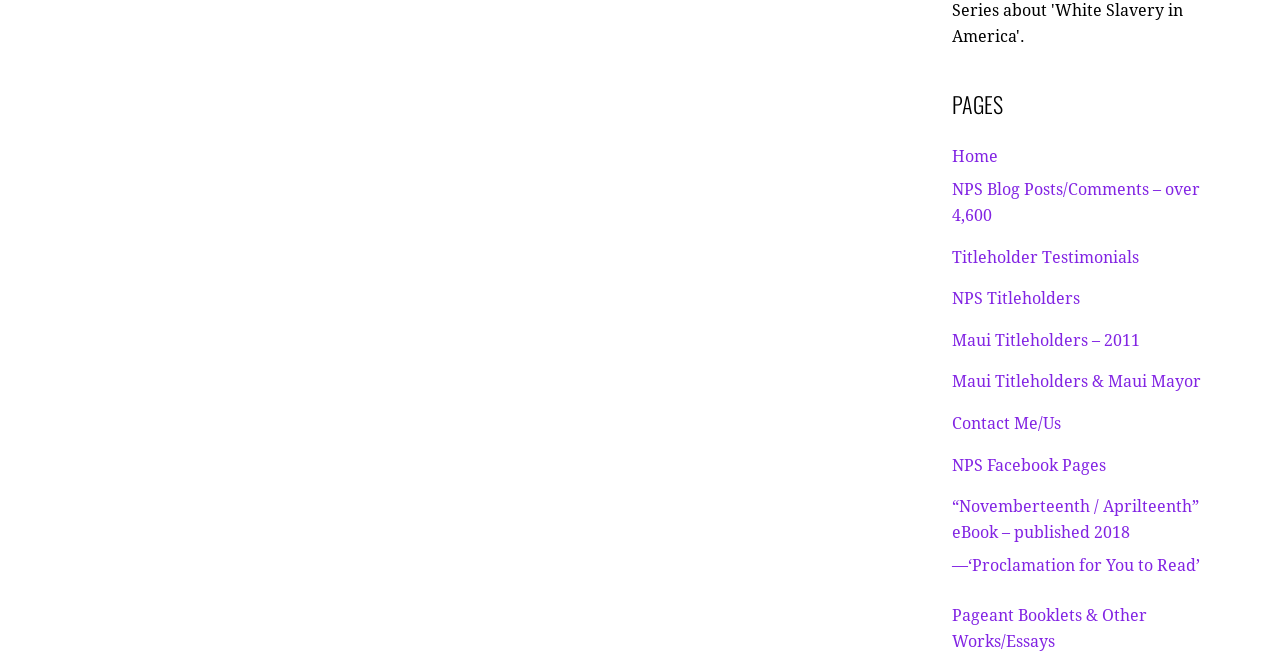Locate the bounding box for the described UI element: "—‘Proclamation for You to Read’". Ensure the coordinates are four float numbers between 0 and 1, formatted as [left, top, right, bottom].

[0.743, 0.837, 0.937, 0.865]